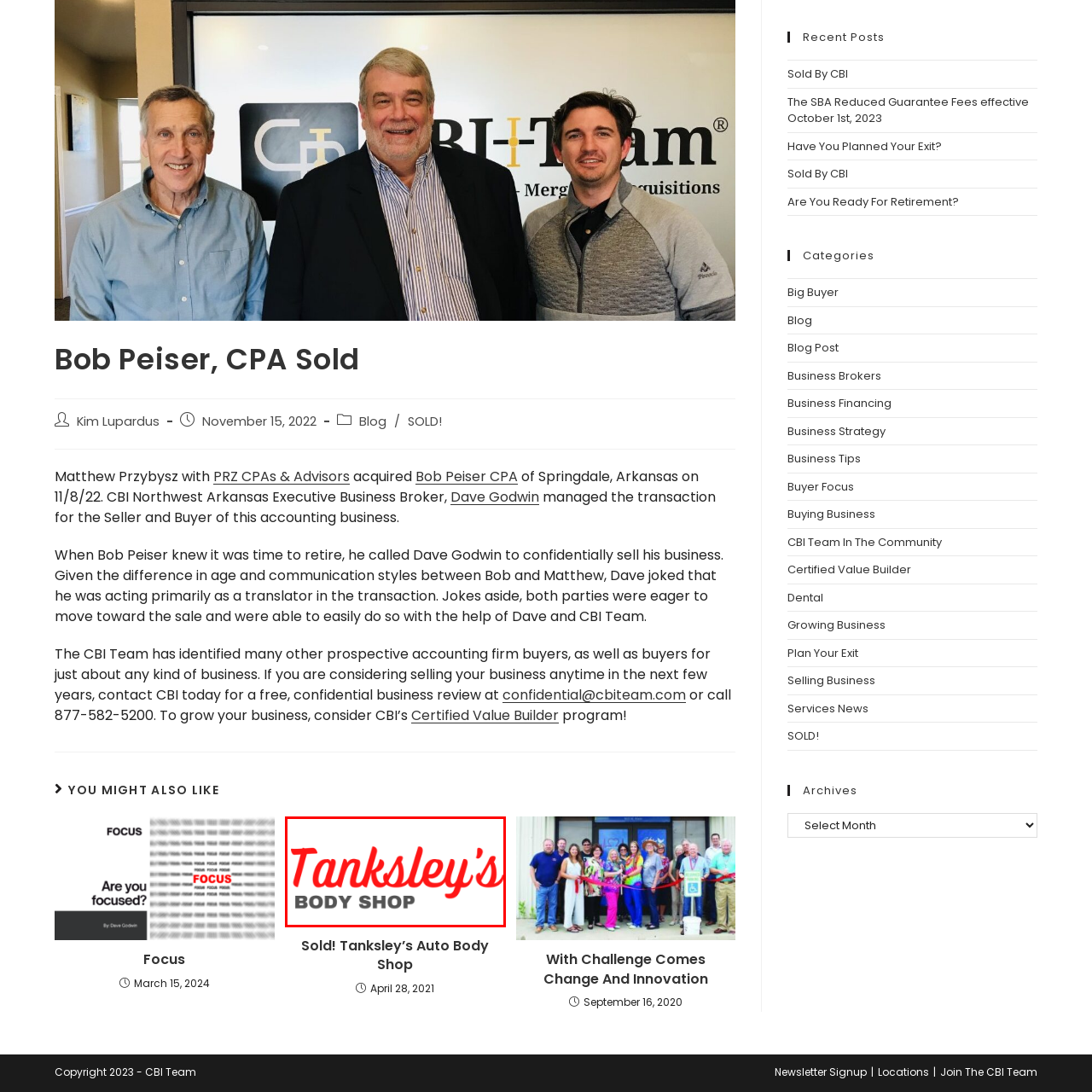Provide a comprehensive description of the image located within the red boundary.

This image features the logo of "Tanksley's Body Shop," which is prominently displayed with a bold, eye-catching font. The name "Tanksley's" is rendered in a vibrant red color, while the subtitle "BODY SHOP" is presented in a sleek gray, creating a visually appealing contrast. The design suggests a professional and approachable automotive repair service, likely specializing in bodywork and painting. The logo effectively conveys a sense of trust and reliability, appealing to customers in need of vehicle repairs. This image is associated with the article titled "Sold! Tanksley’s Auto Body Shop," highlighting its recent business transaction.